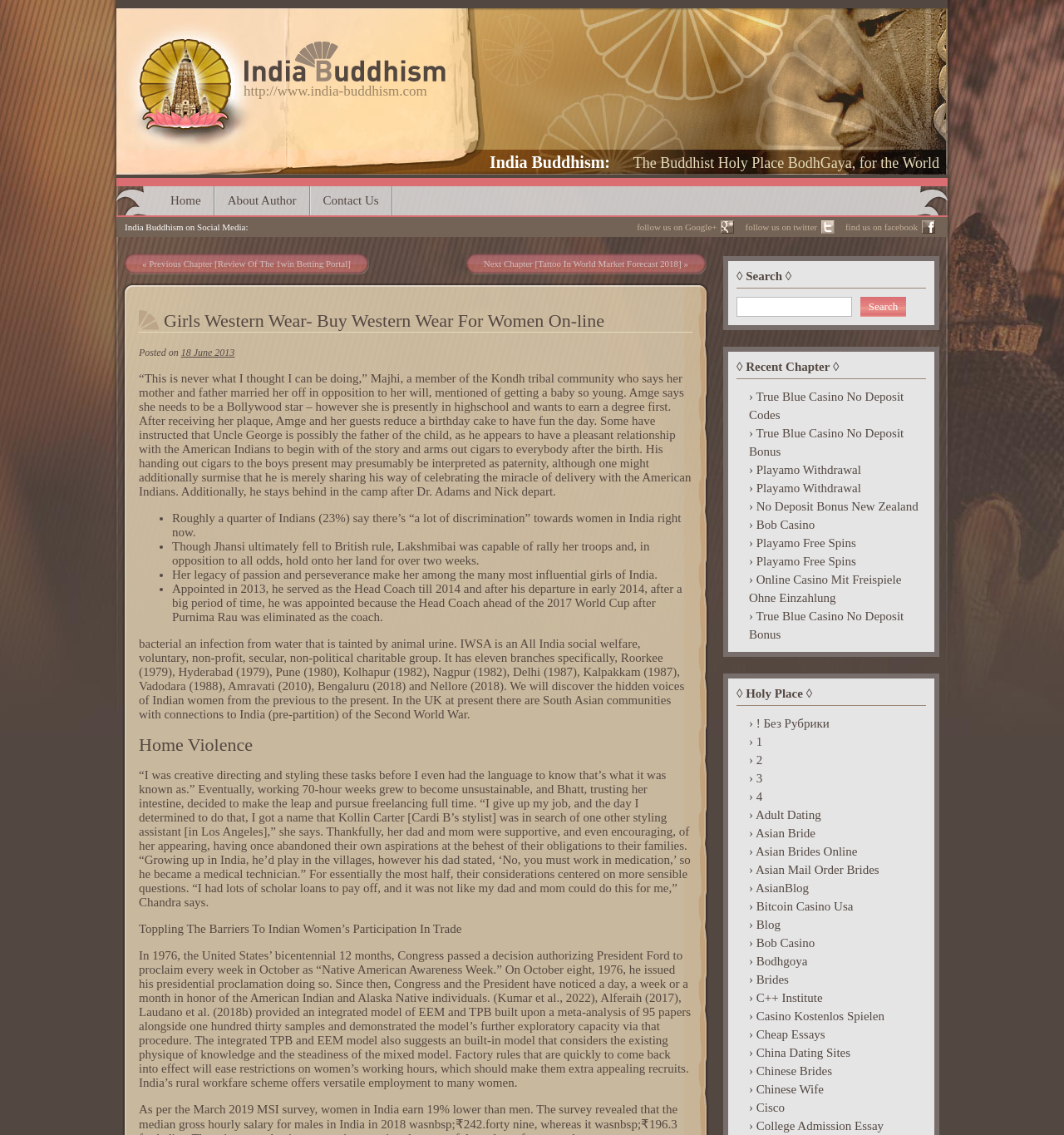Given the element description: "parent_node: http://www.india-buddhism.com title="India Buddhism Logo"", predict the bounding box coordinates of this UI element. The coordinates must be four float numbers between 0 and 1, given as [left, top, right, bottom].

[0.109, 0.007, 0.433, 0.075]